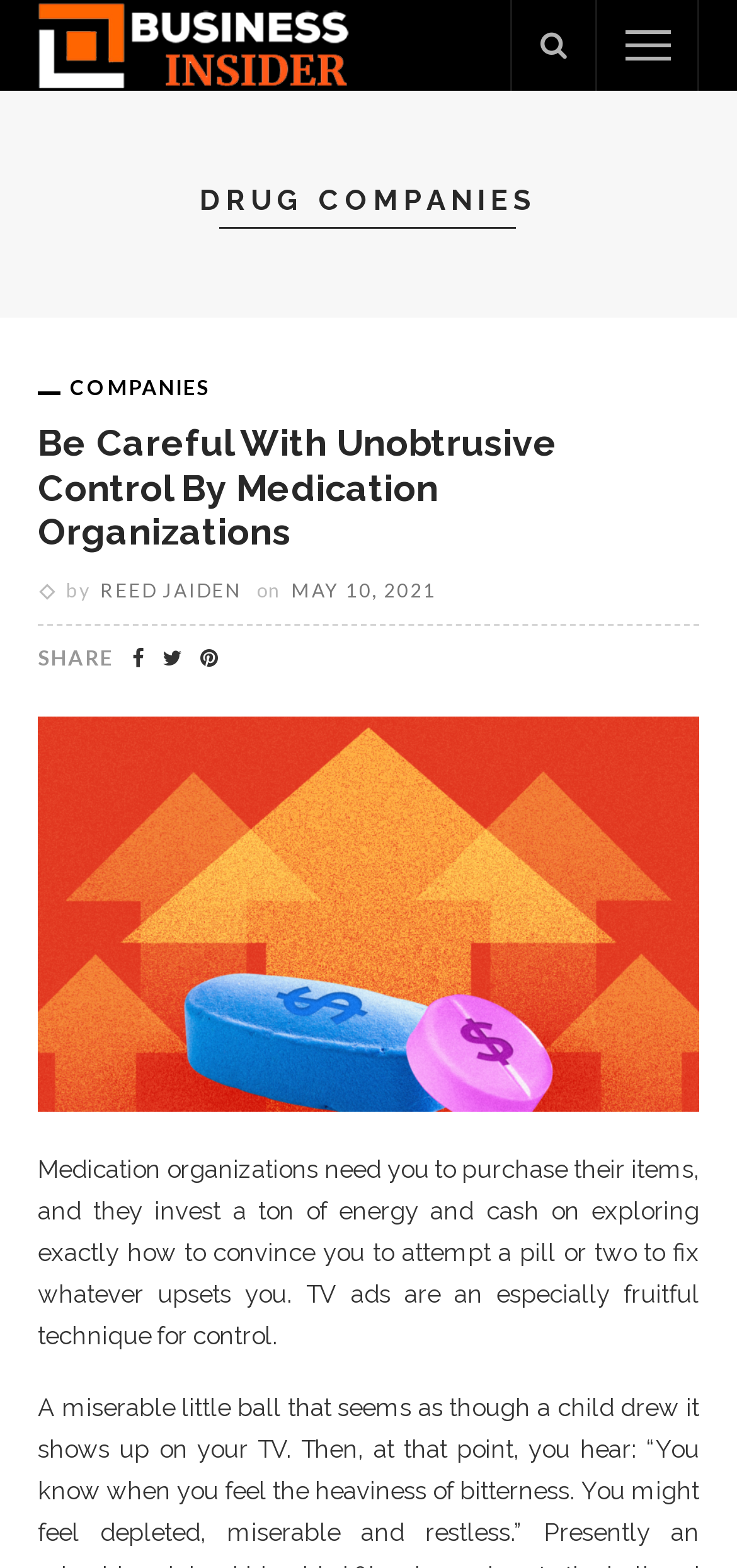Identify the coordinates of the bounding box for the element described below: "Reed Jaiden". Return the coordinates as four float numbers between 0 and 1: [left, top, right, bottom].

[0.136, 0.369, 0.328, 0.384]